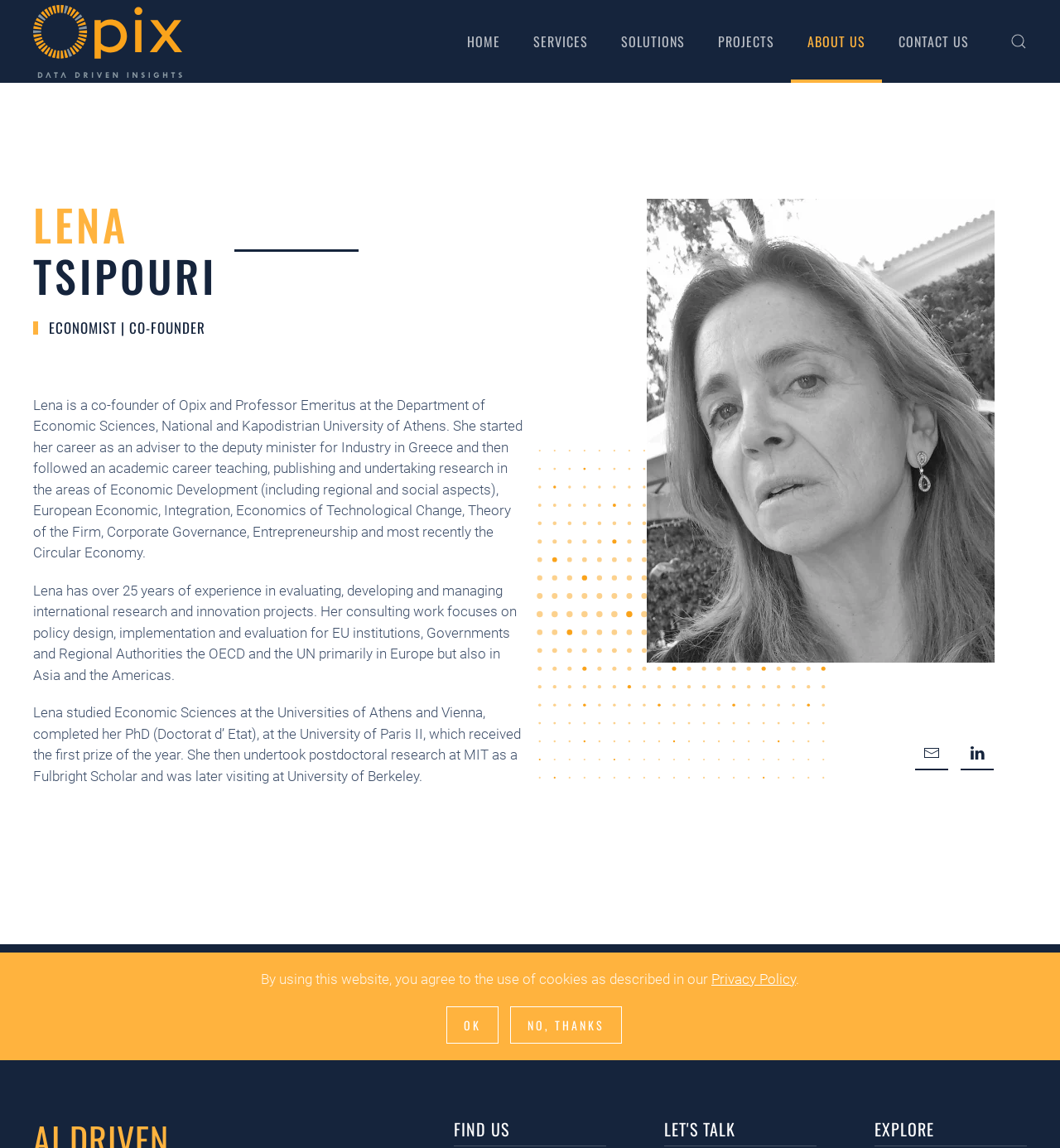What is the main topic of Lena's research and innovation projects?
Refer to the image and give a detailed answer to the question.

According to the webpage, Lena has over 25 years of experience in evaluating, developing and managing international research and innovation projects, and her research focuses on areas such as Economic Development, European Economic Integration, Economics of Technological Change, and more.